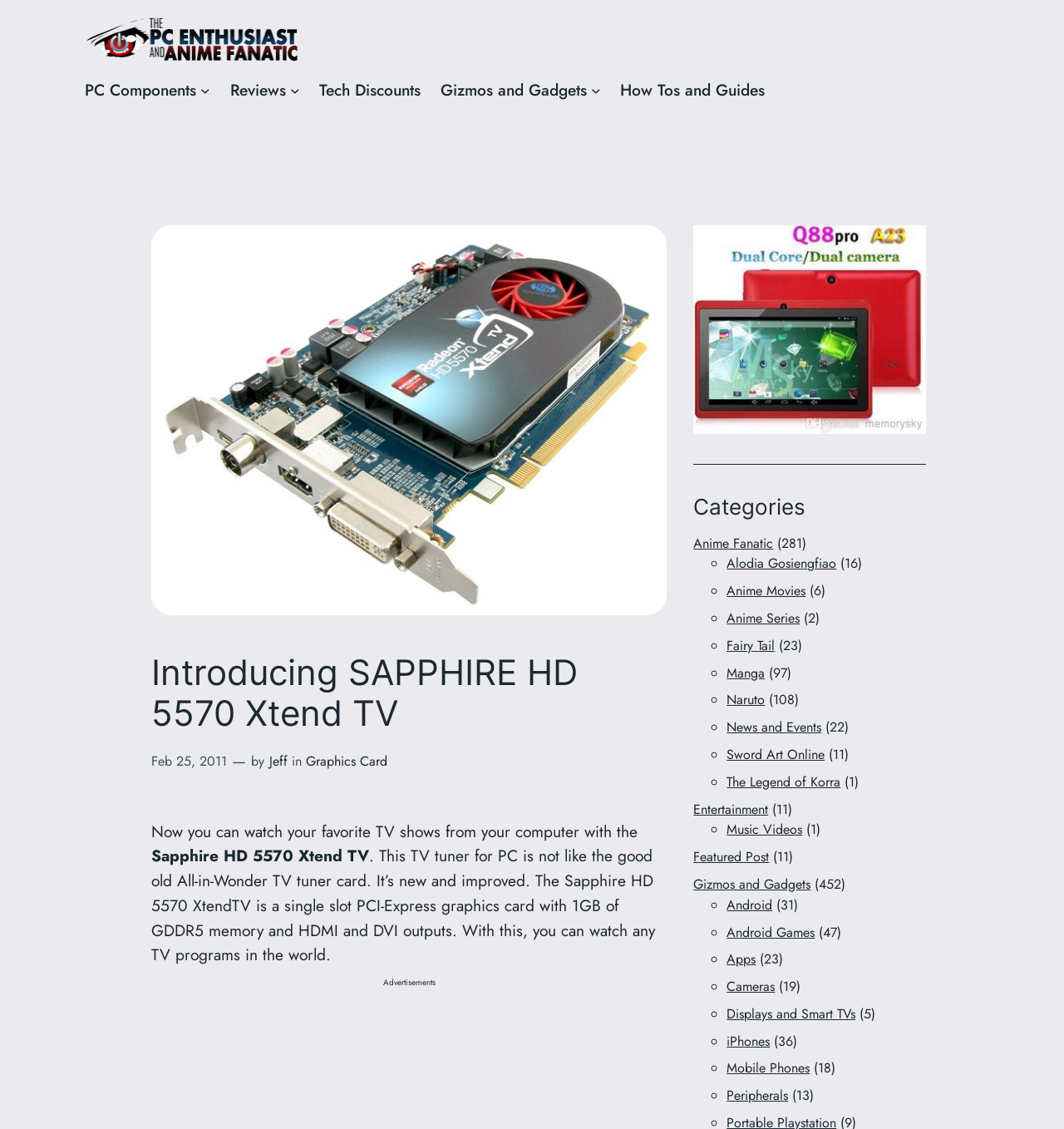Indicate the bounding box coordinates of the element that must be clicked to execute the instruction: "Click the 'How Tos and Guides' link". The coordinates should be given as four float numbers between 0 and 1, i.e., [left, top, right, bottom].

[0.583, 0.069, 0.719, 0.091]